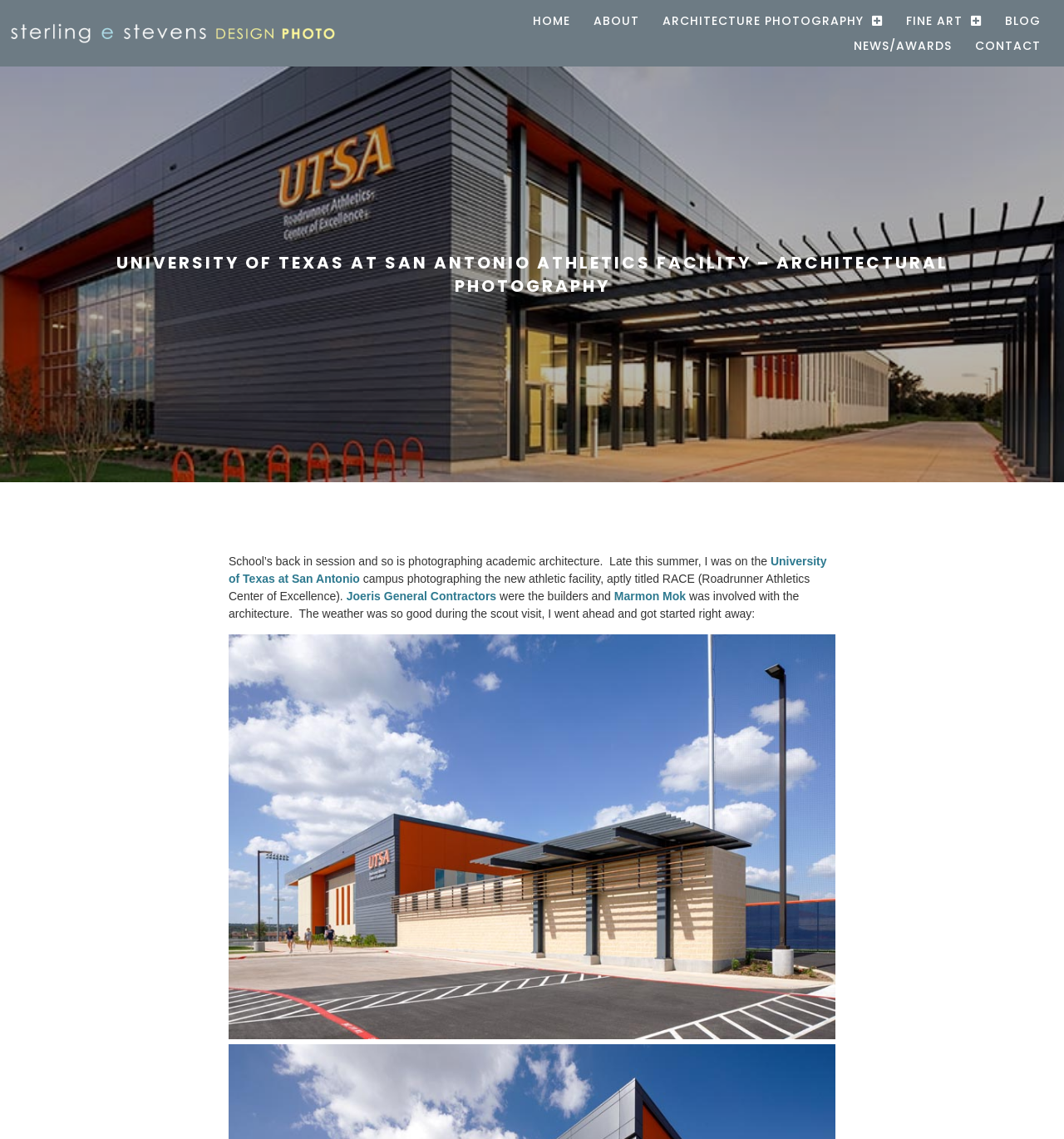Provide a one-word or short-phrase answer to the question:
Who were the builders of the athletic facility?

Joeris General Contractors